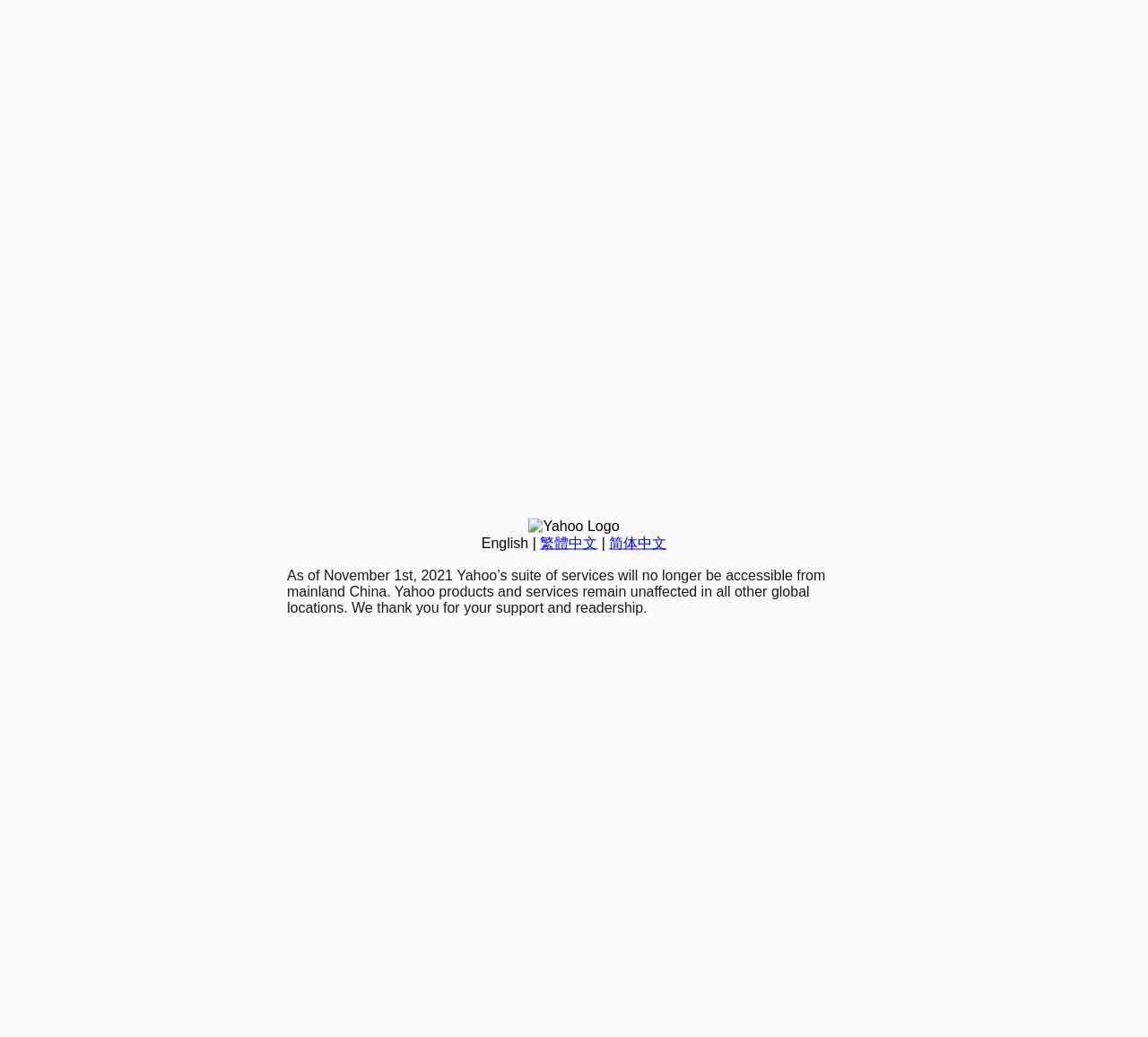From the element description English, predict the bounding box coordinates of the UI element. The coordinates must be specified in the format (top-left x, top-left y, bottom-right x, bottom-right y) and should be within the 0 to 1 range.

[0.419, 0.516, 0.46, 0.531]